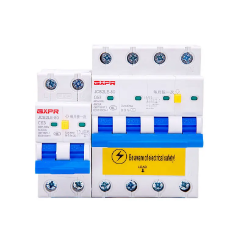Analyze the image and deliver a detailed answer to the question: What is the purpose of the circuit breakers?

According to the caption, the circuit breakers are designed to enhance electrical safety by interrupting the circuit in case of a fault, preventing potential hazards like electric shocks or fires.